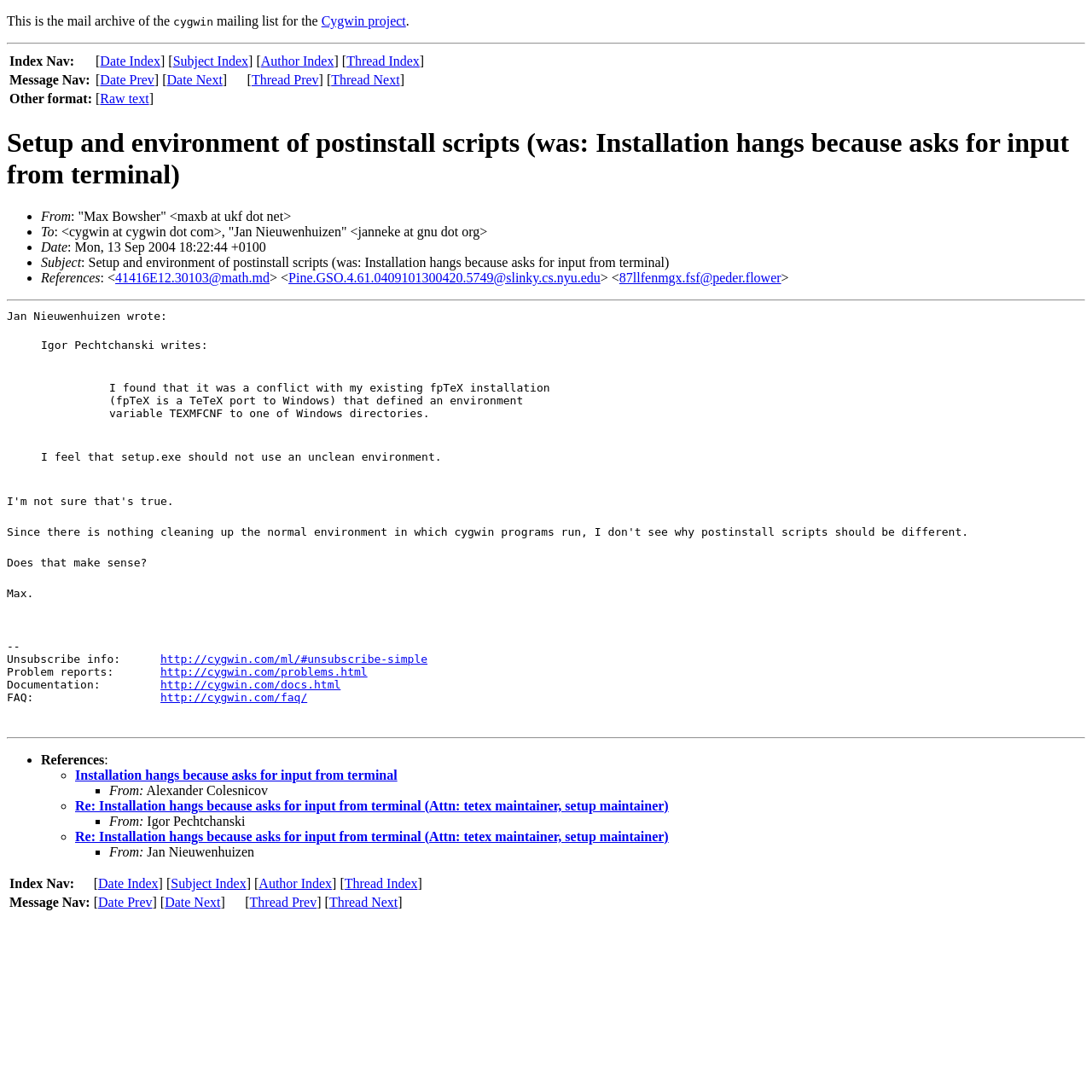Find the bounding box coordinates of the UI element according to this description: "41416E12.30103@math.md".

[0.106, 0.248, 0.247, 0.261]